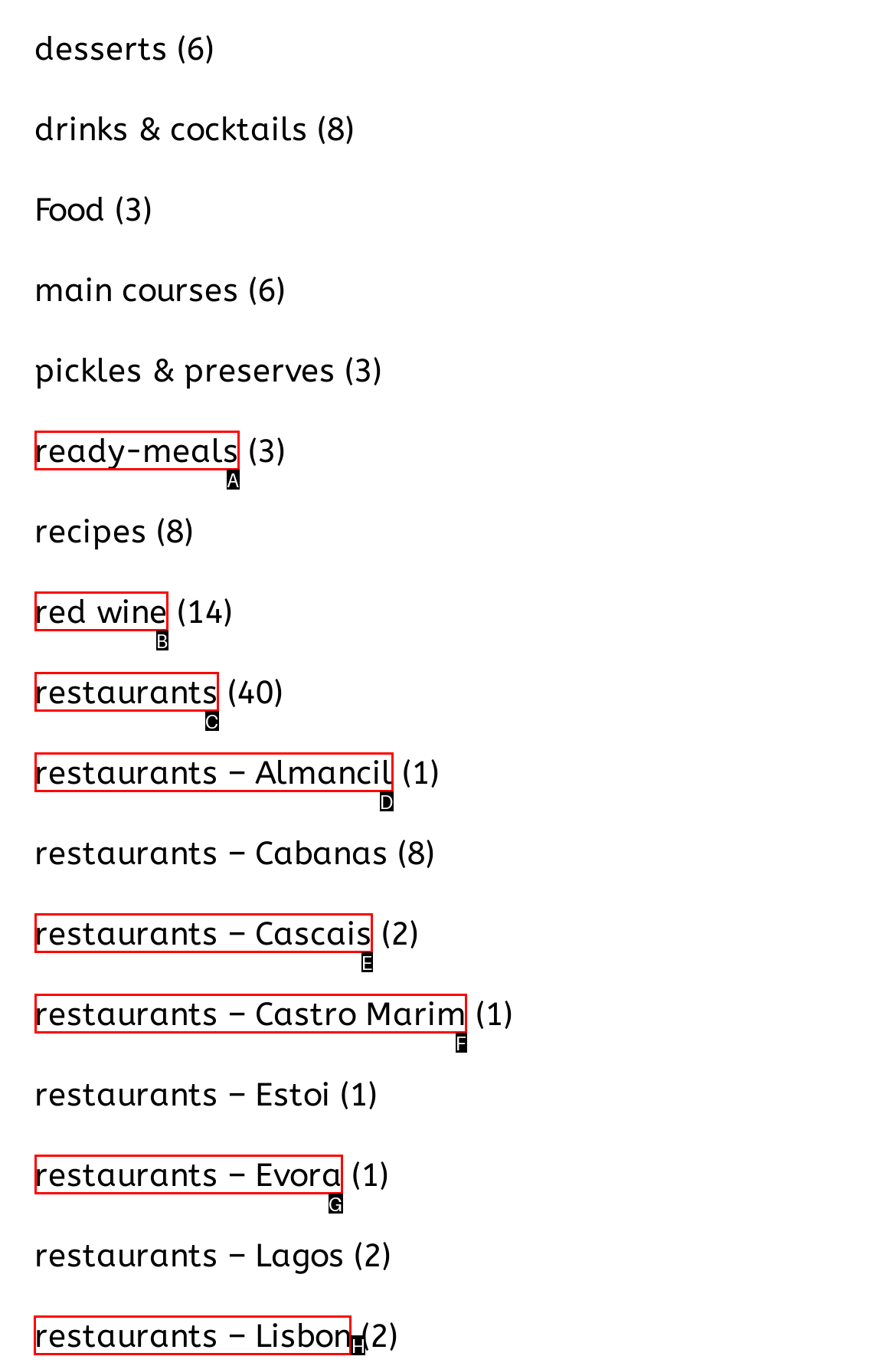Which HTML element should be clicked to perform the following task: explore restaurants in Lisbon
Reply with the letter of the appropriate option.

H